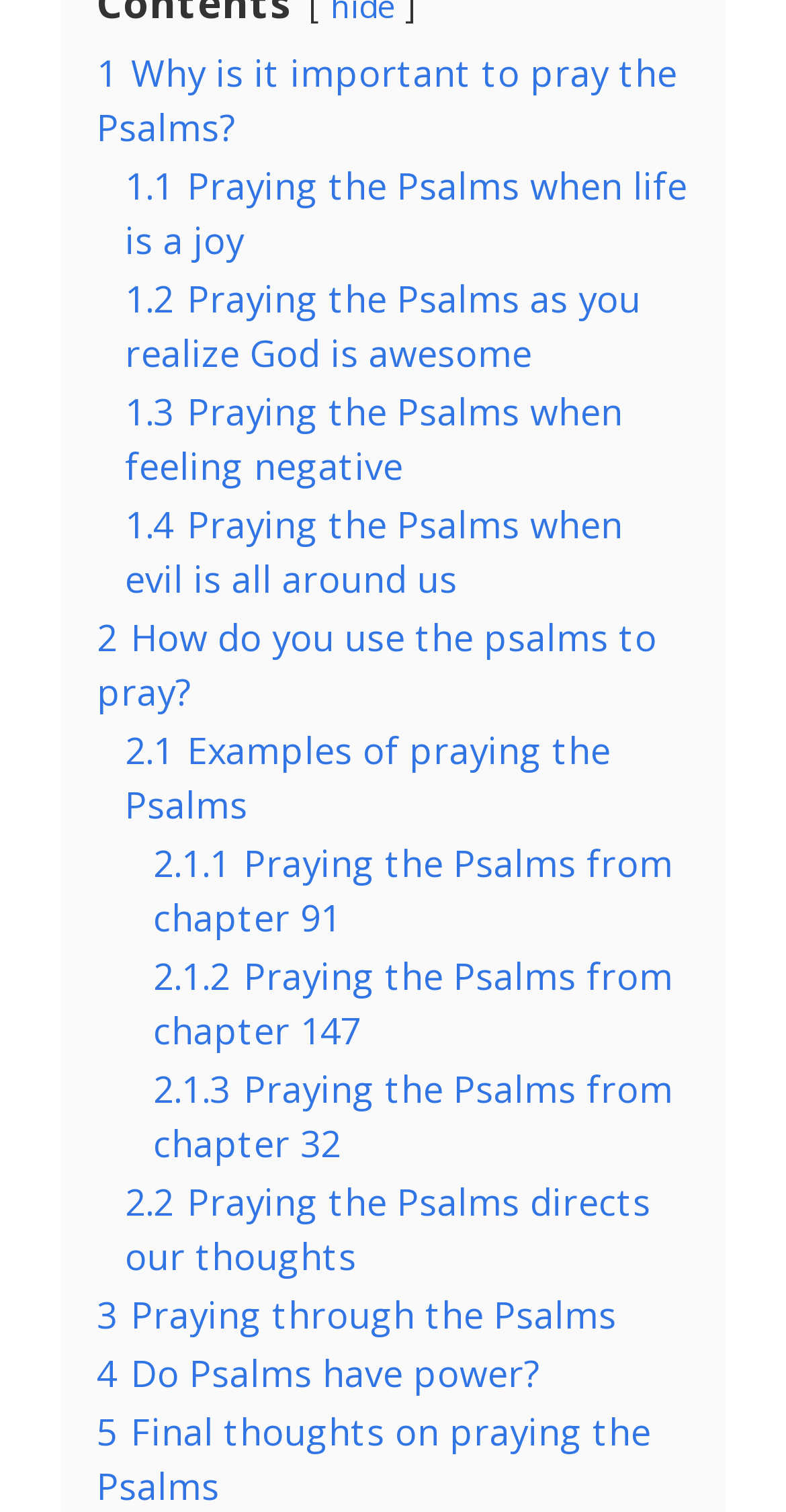What is the topic of the first section? Analyze the screenshot and reply with just one word or a short phrase.

Importance of praying Psalms